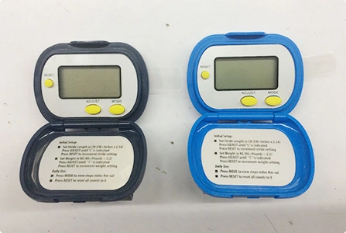Explain the image thoroughly, mentioning every notable detail.

The image features two pedometers, each displaying a digital screen and housed in distinct colored casings. The left pedometer is in a sleek black frame, while the right one boasts a vibrant blue finish. Both devices are positioned side by side, open to showcase their interface, which includes buttons labeled "ADJUST" and "MODE" for functionality, as well as instructional details visible below the screens. These pedometers are a part of the product set intended for efficient monitoring of physical activity, highlighting their design tailored for both usability and aesthetic appeal in various settings.